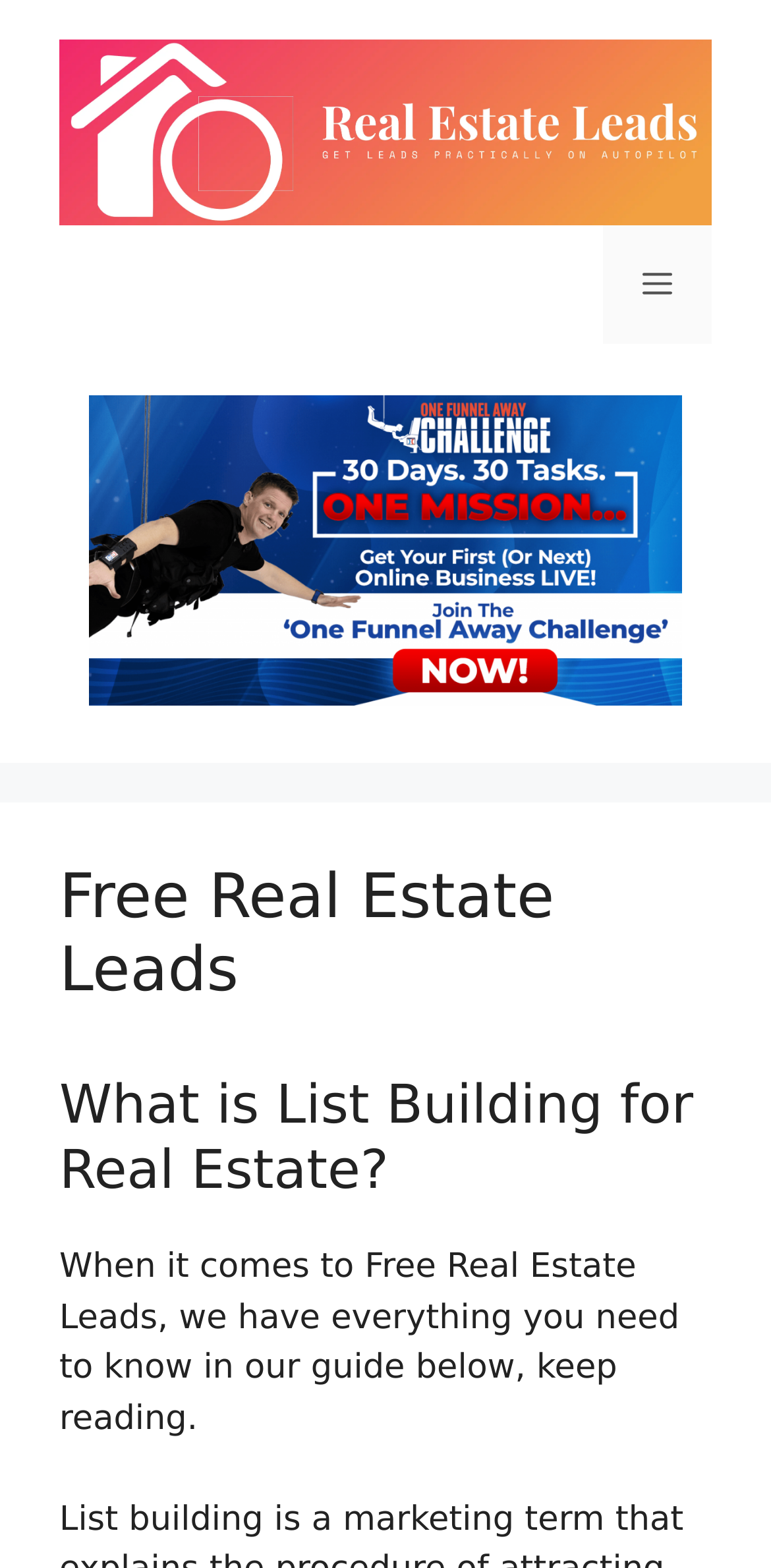Answer this question in one word or a short phrase: What is the title of the linked article?

How to Generate Real Estate Leads